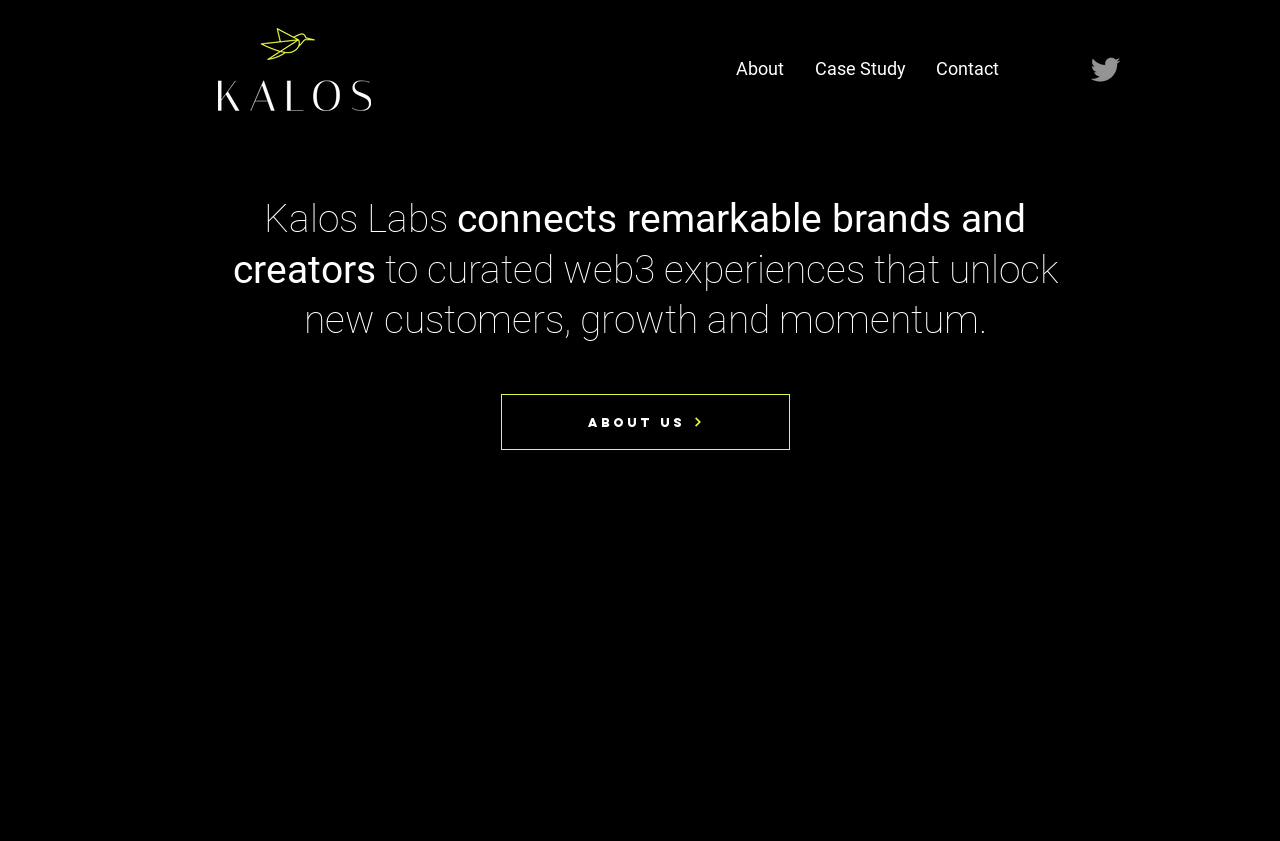Please answer the following query using a single word or phrase: 
How many navigation links are there?

3